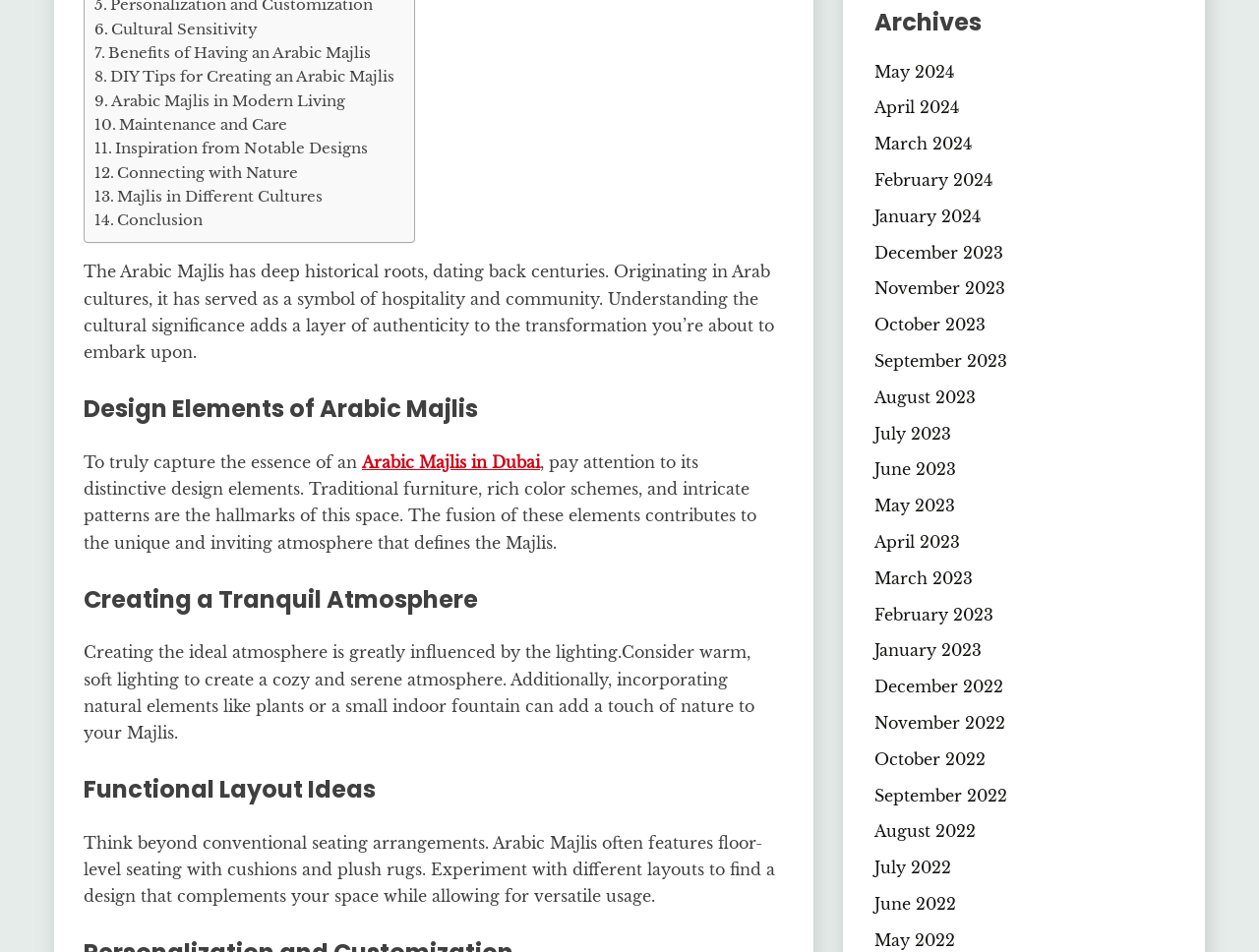Select the bounding box coordinates of the element I need to click to carry out the following instruction: "Learn about 'Creating a Tranquil Atmosphere'".

[0.066, 0.609, 0.622, 0.651]